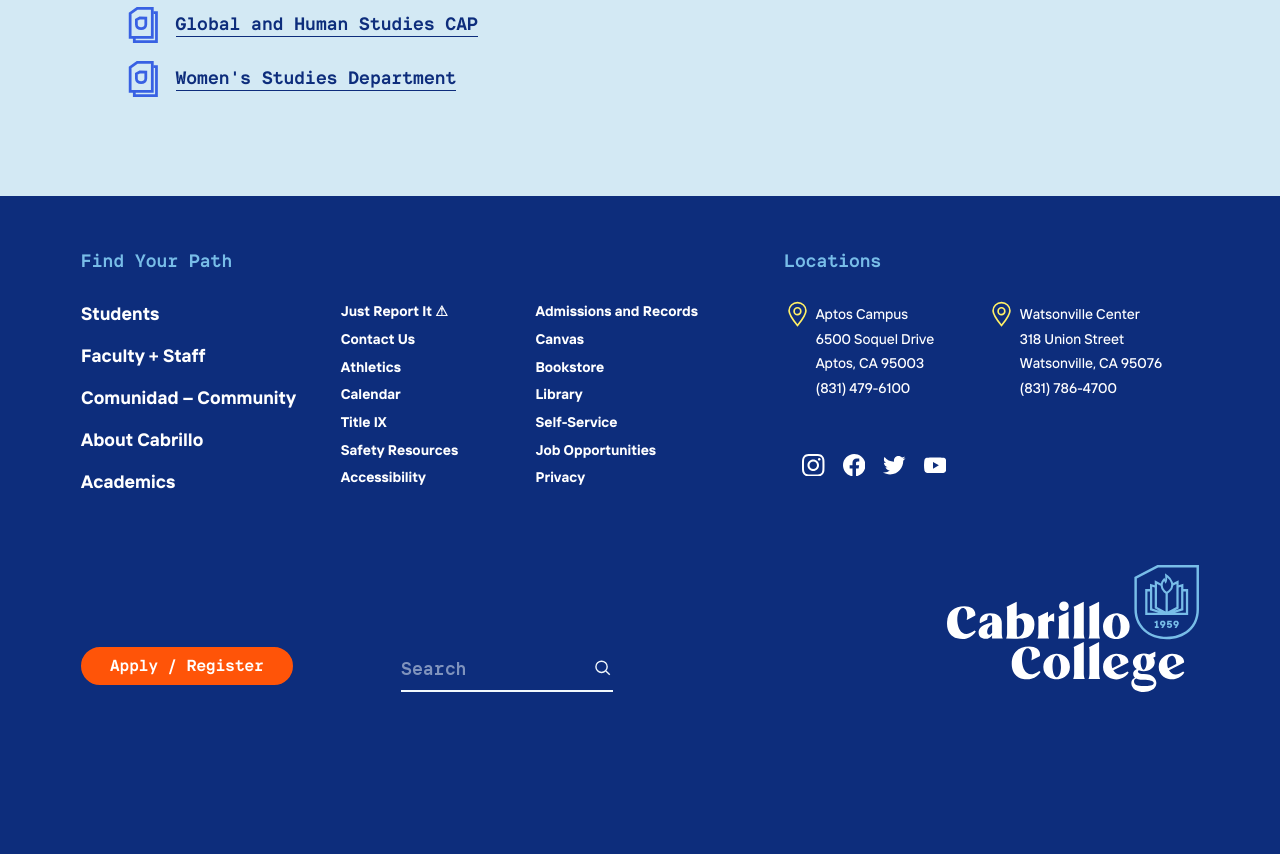Find the bounding box coordinates of the element to click in order to complete this instruction: "Search for something". The bounding box coordinates must be four float numbers between 0 and 1, denoted as [left, top, right, bottom].

[0.313, 0.77, 0.461, 0.795]